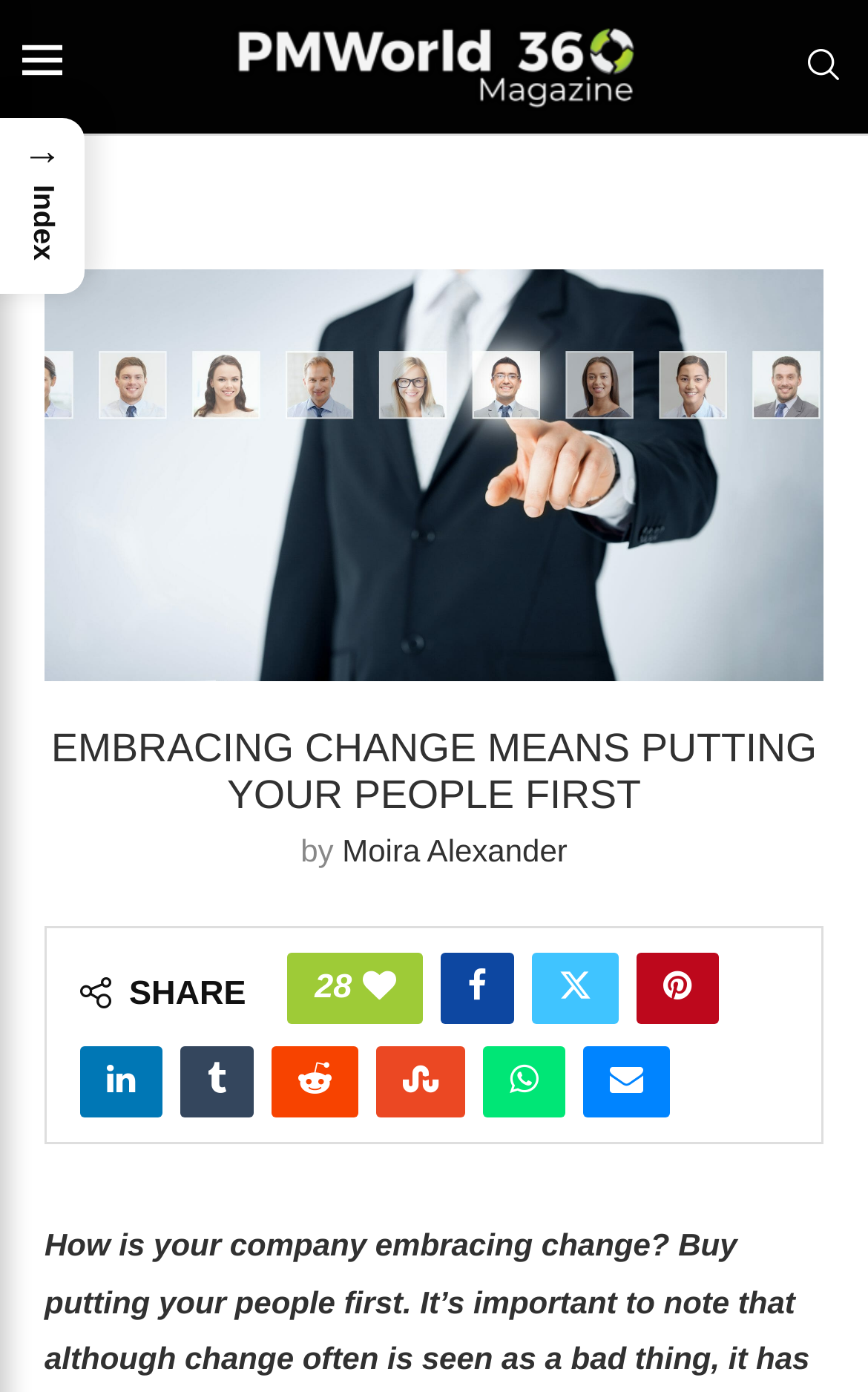Identify the bounding box coordinates of the element that should be clicked to fulfill this task: "Read the article by Moira Alexander". The coordinates should be provided as four float numbers between 0 and 1, i.e., [left, top, right, bottom].

[0.394, 0.599, 0.654, 0.624]